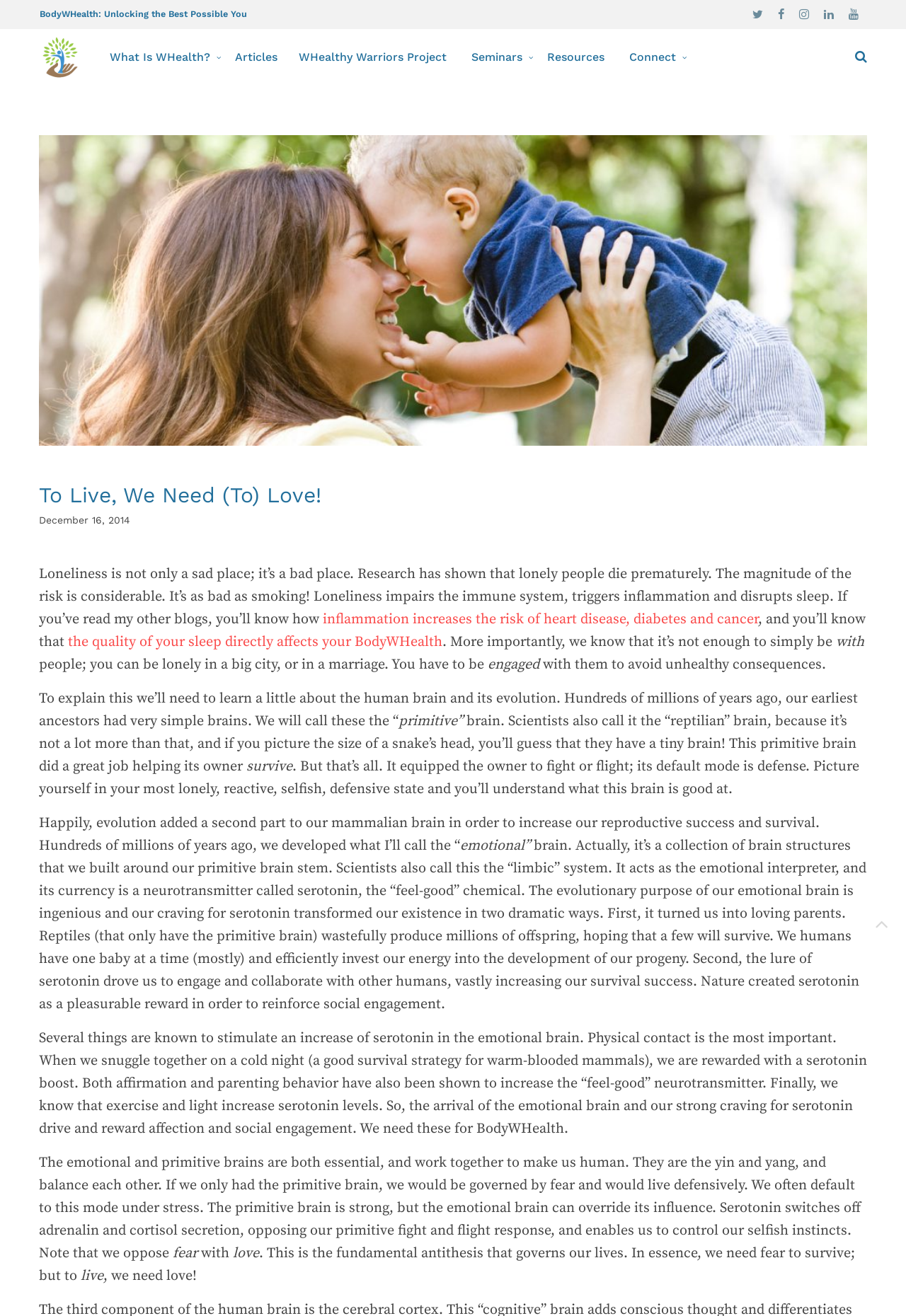Locate the bounding box coordinates of the area where you should click to accomplish the instruction: "Check the 'Connect' page".

[0.679, 0.022, 0.762, 0.065]